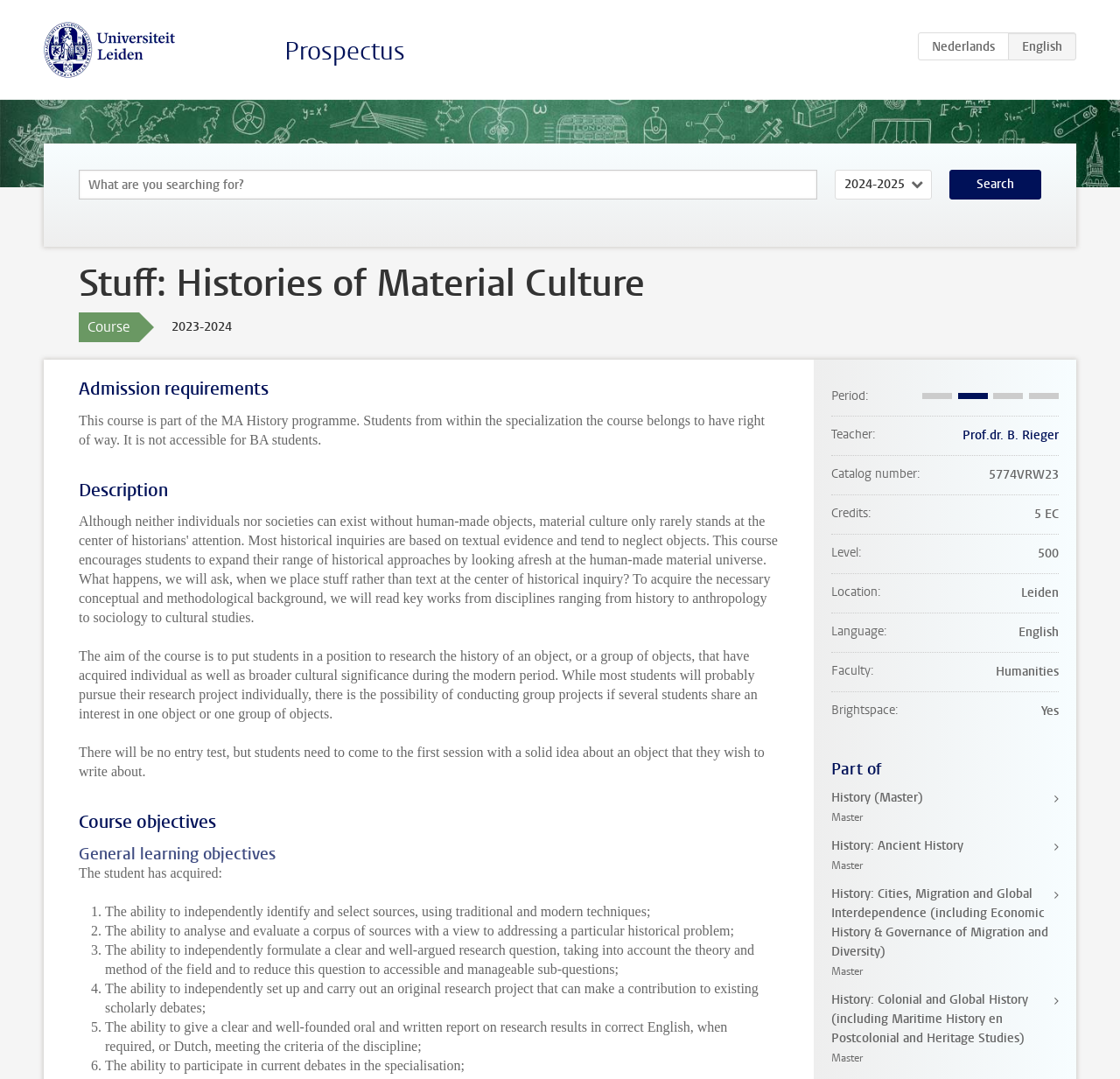Identify the bounding box coordinates of the area that should be clicked in order to complete the given instruction: "Click on the 'Post Comment' button". The bounding box coordinates should be four float numbers between 0 and 1, i.e., [left, top, right, bottom].

None